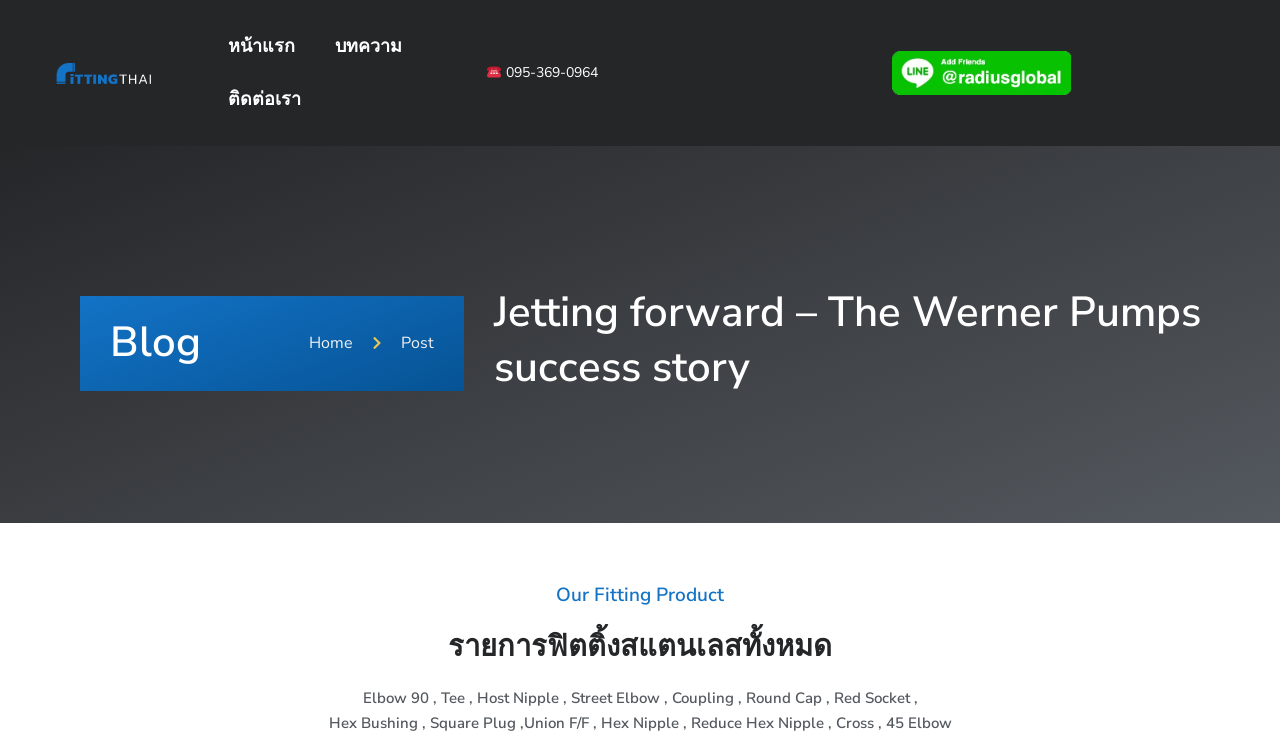What is the logo of the company?
Based on the visual details in the image, please answer the question thoroughly.

The logo of the company is 'Fitting Thai' which is an image element located at the top left corner of the webpage with a bounding box coordinate of [0.042, 0.079, 0.12, 0.118].